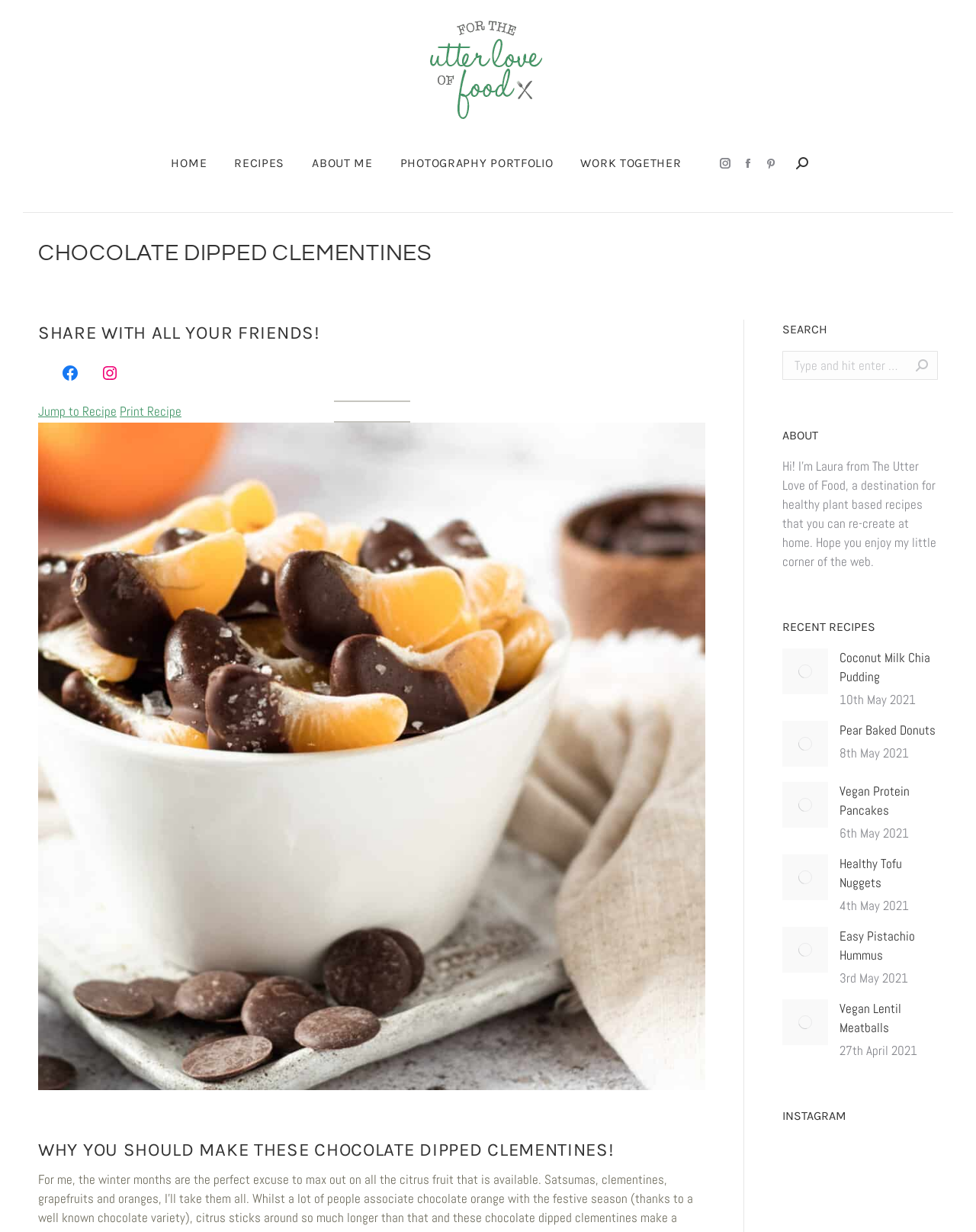Pinpoint the bounding box coordinates of the area that must be clicked to complete this instruction: "Check the recent recipes".

[0.802, 0.503, 0.897, 0.515]